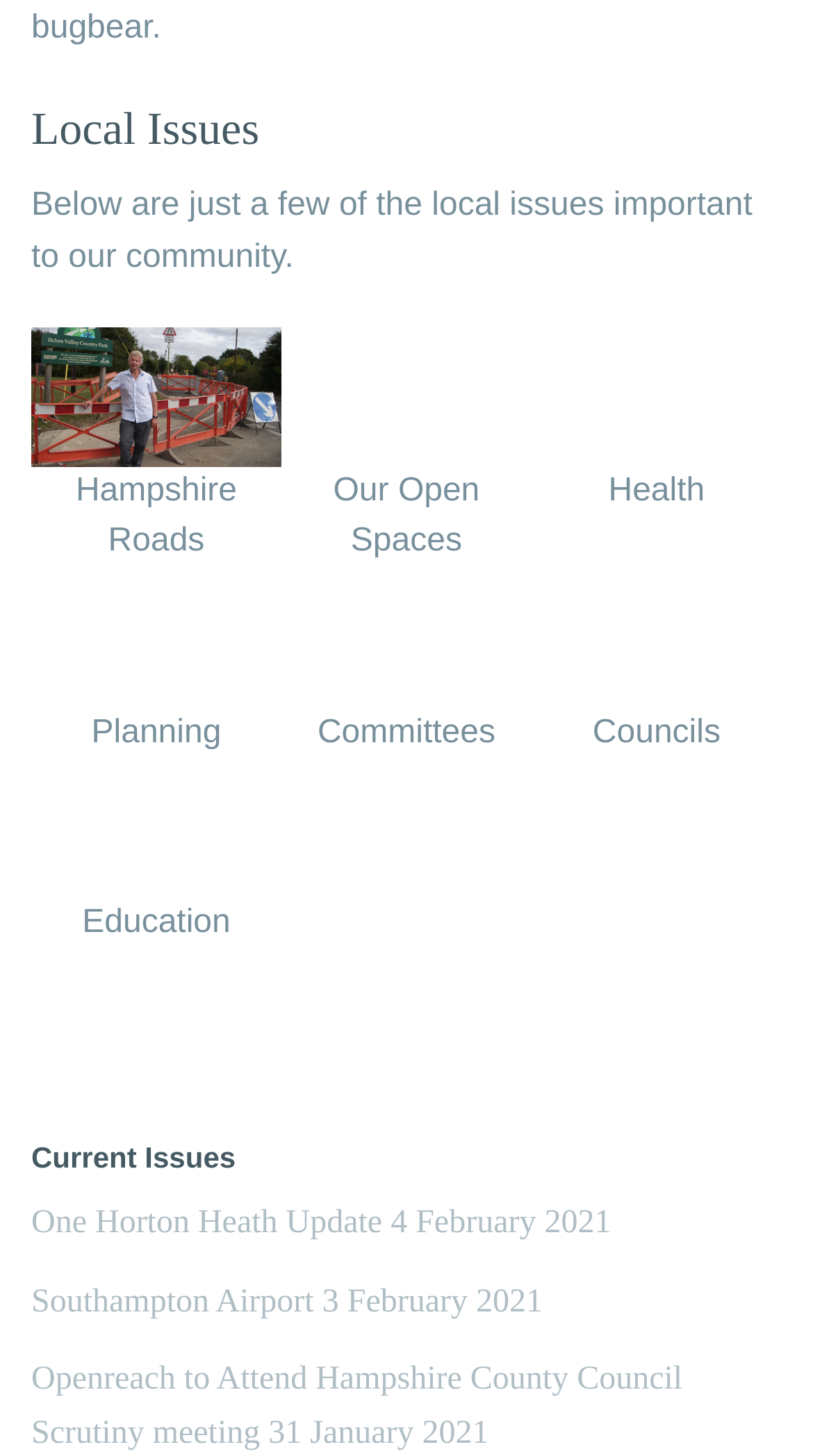Respond with a single word or phrase to the following question:
What is the topic of the first figure?

Hampshire Roads